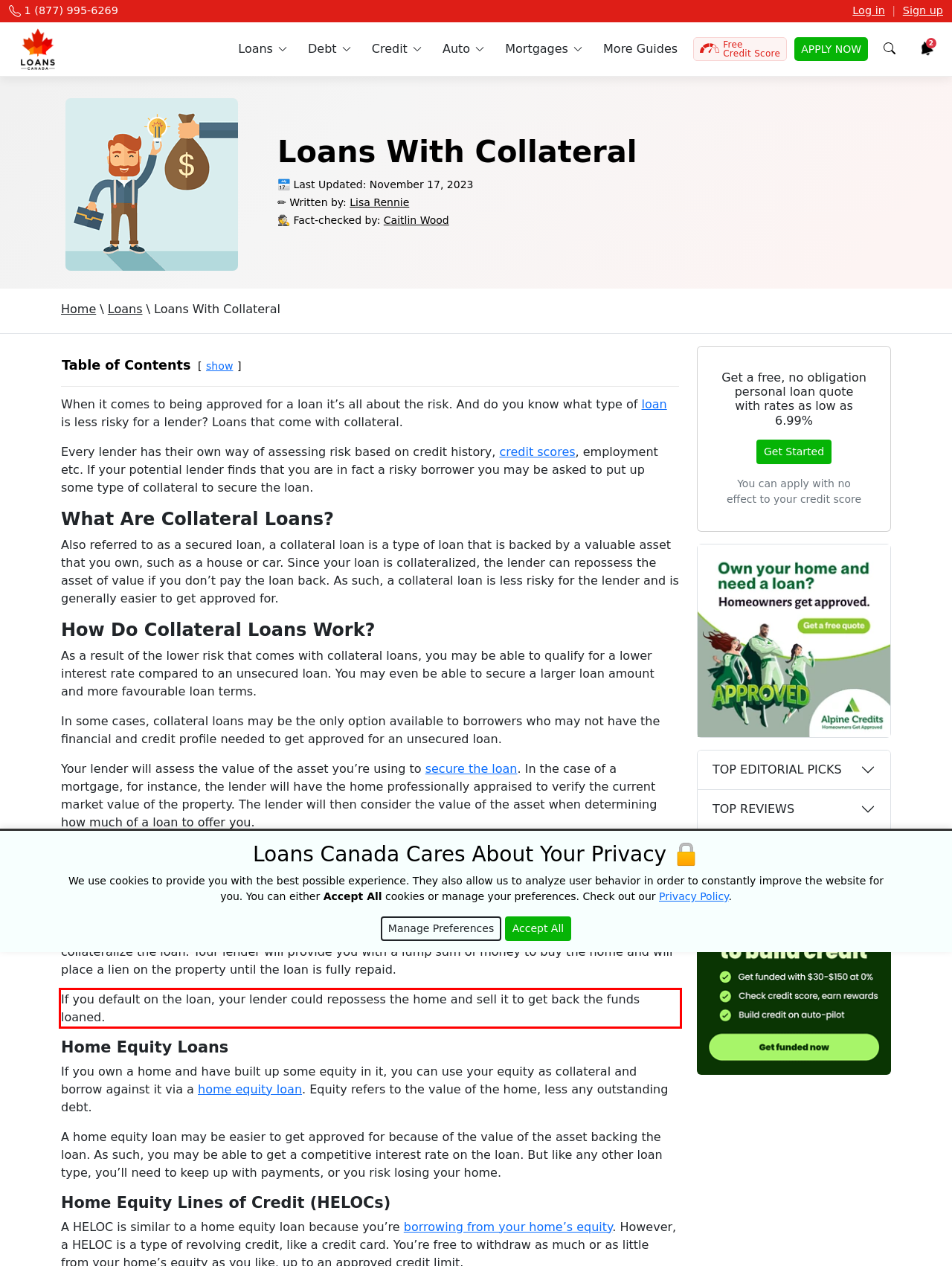Given a screenshot of a webpage with a red bounding box, please identify and retrieve the text inside the red rectangle.

If you default on the loan, your lender could repossess the home and sell it to get back the funds loaned.